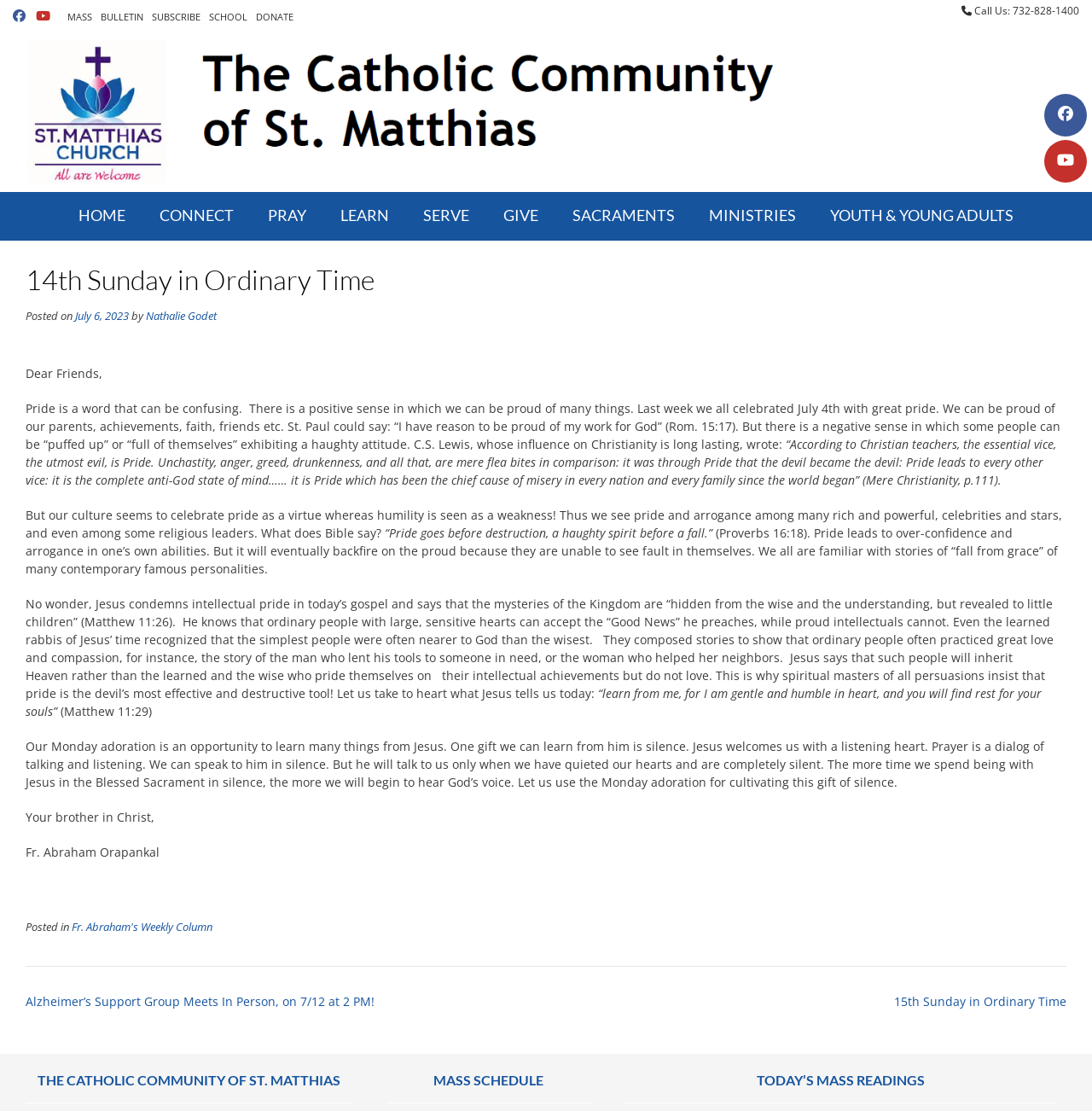What is the phone number to call the Catholic Community of St. Matthias?
Provide a detailed and well-explained answer to the question.

The phone number can be found at the top of the webpage, in the 'Call Us' section, which is located above the main content area.